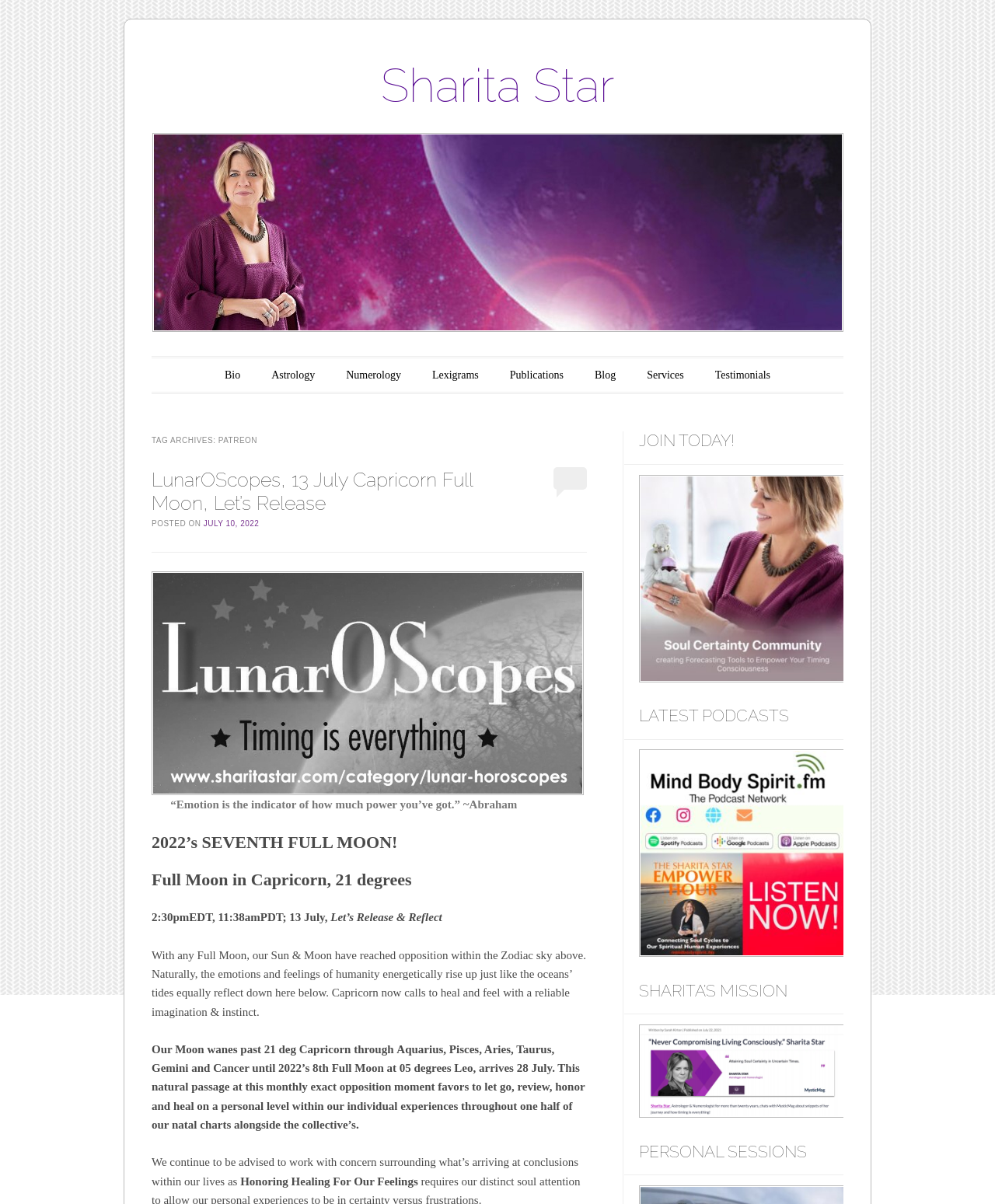Using the provided element description "parent_node: LATEST PODCASTS", determine the bounding box coordinates of the UI element.

[0.642, 0.786, 0.851, 0.797]